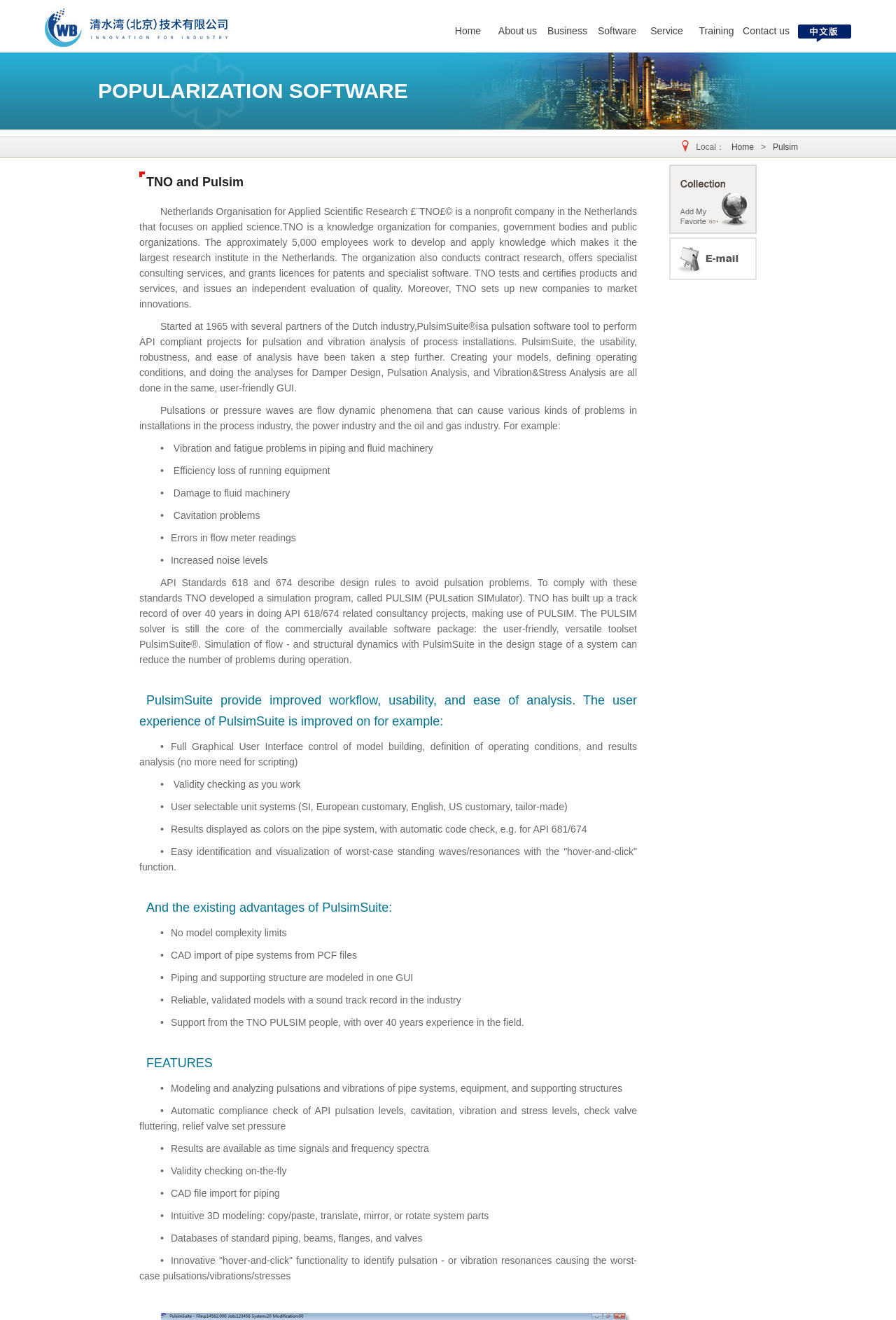Describe all the visual and textual components of the webpage comprehensively.

This webpage is about Pulsim_ClearWaterBay (Beijing) Technology, a company that specializes in pulsation software tools for process installations. At the top of the page, there is a logo image and a link to the company's homepage. Below the logo, there is a navigation menu with links to different sections of the website, including "Home", "About us", "Business", "Software", "Service", "Training", and "Contact us".

On the left side of the page, there is a section that provides an overview of the company's history and mission. The text explains that TNO (Netherlands Organisation for Applied Scientific Research) is a nonprofit company that focuses on applied science, and that PulsimSuite is a pulsation software tool developed by TNO to perform API compliant projects for pulsation and vibration analysis of process installations.

Below this section, there is a detailed description of the problems that pulsations or pressure waves can cause in installations in the process industry, the power industry, and the oil and gas industry. These problems include vibration and fatigue problems in piping and fluid machinery, efficiency loss of running equipment, damage to fluid machinery, cavitation problems, errors in flow meter readings, and increased noise levels.

The webpage also highlights the features and advantages of PulsimSuite, including its user-friendly graphical user interface, validity checking as you work, user selectable unit systems, and results displayed as colors on the pipe system with automatic code check. Additionally, the software provides easy identification and visualization of worst-case standing waves/resonances with the "hover-and-click" function.

On the right side of the page, there is a section that lists the features of PulsimSuite, including modeling and analyzing pulsations and vibrations of pipe systems, equipment, and supporting structures, automatic compliance check of API pulsation levels, and results available as time signals and frequency spectra.

At the bottom of the page, there is a link to ClearWaterBay (Beijing) Technology, which is likely a partner or affiliate of Pulsim.